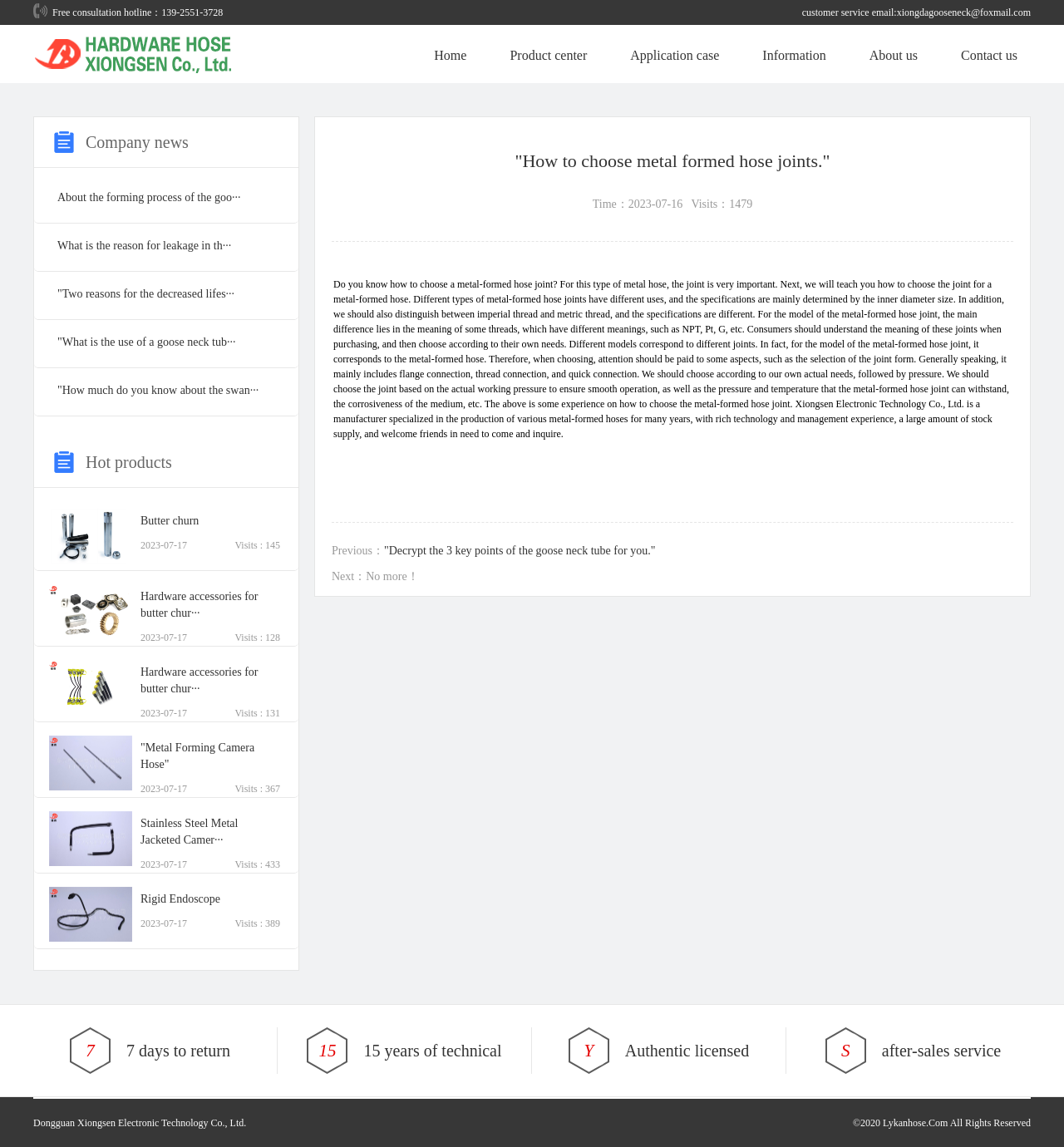Construct a thorough caption encompassing all aspects of the webpage.

This webpage appears to be a company news article from a manufacturer of metal-formed hoses. At the top, there is a small image and a hotline number with an email address for customer service. Below this, there is a navigation menu with links to the home page, product center, application cases, information, about us, and contact us.

On the left side, there is a section titled "Company news" with several links to other news articles. Below this, there is a section titled "Hot products". The main content of the webpage is an article titled "How to choose metal formed hose joints." The article provides guidance on selecting the right joint for a metal-formed hose, including factors to consider such as the inner diameter size, thread type, and working pressure.

To the right of the article, there are links to previous and next news articles. At the bottom of the page, there are several lines of text, including a 7-day return policy, 15 years of technical experience, and a statement about authentic licensed products and after-sales service. The webpage also includes a copyright notice and the company's name and address at the very bottom.